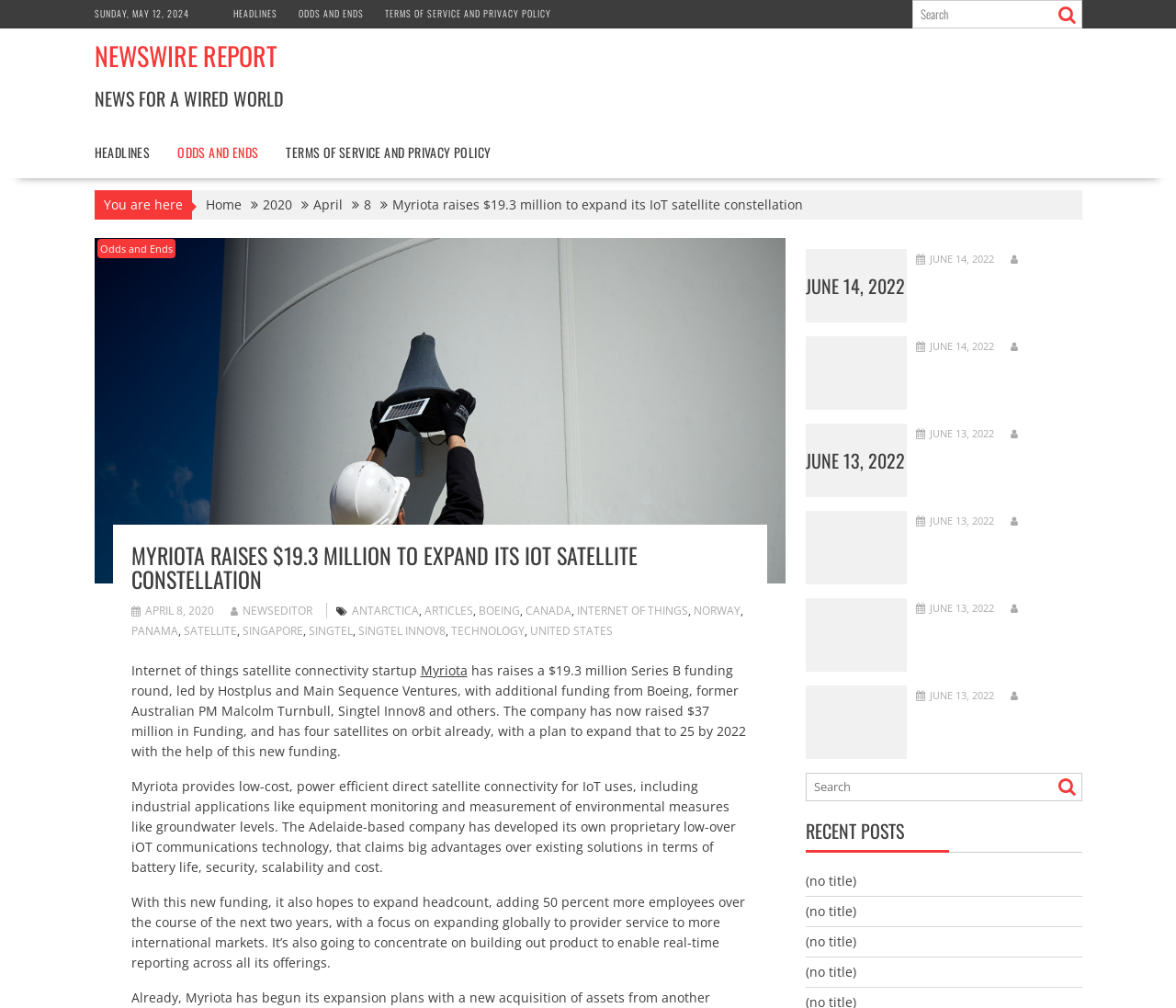Describe all visible elements and their arrangement on the webpage.

This webpage appears to be a news article from Newswire Report, with the title "Myriota raises $19.3 million to expand its IoT satellite constellation". At the top of the page, there is a date "SUNDAY, MAY 12, 2024" and a set of links to different sections of the website, including "HEADLINES", "ODDS AND ENDS", and "TERMS OF SERVICE AND PRIVACY POLICY". 

Below this, there is a search bar with a magnifying glass icon and a text box. To the left of the search bar, there is a link to "NEWSWIRE REPORT" and a tagline "NEWS FOR A WIRED WORLD". 

The main content of the page is an article about Myriota, a startup that has raised $19.3 million to expand its IoT satellite constellation. The article is divided into several sections, with headings and links to related topics. There are also several links to other news articles and topics, including "ANTARCTICA", "ARTICLES", "BOEING", and "INTERNET OF THINGS". 

The article itself is a lengthy piece of text that describes Myriota's business and its plans for expansion. There are also several paragraphs of text that provide more information about the company's technology and its applications. 

At the bottom of the page, there are several links to other news articles, each with a date and a brief summary. These links are organized in a table format, with three columns of links.